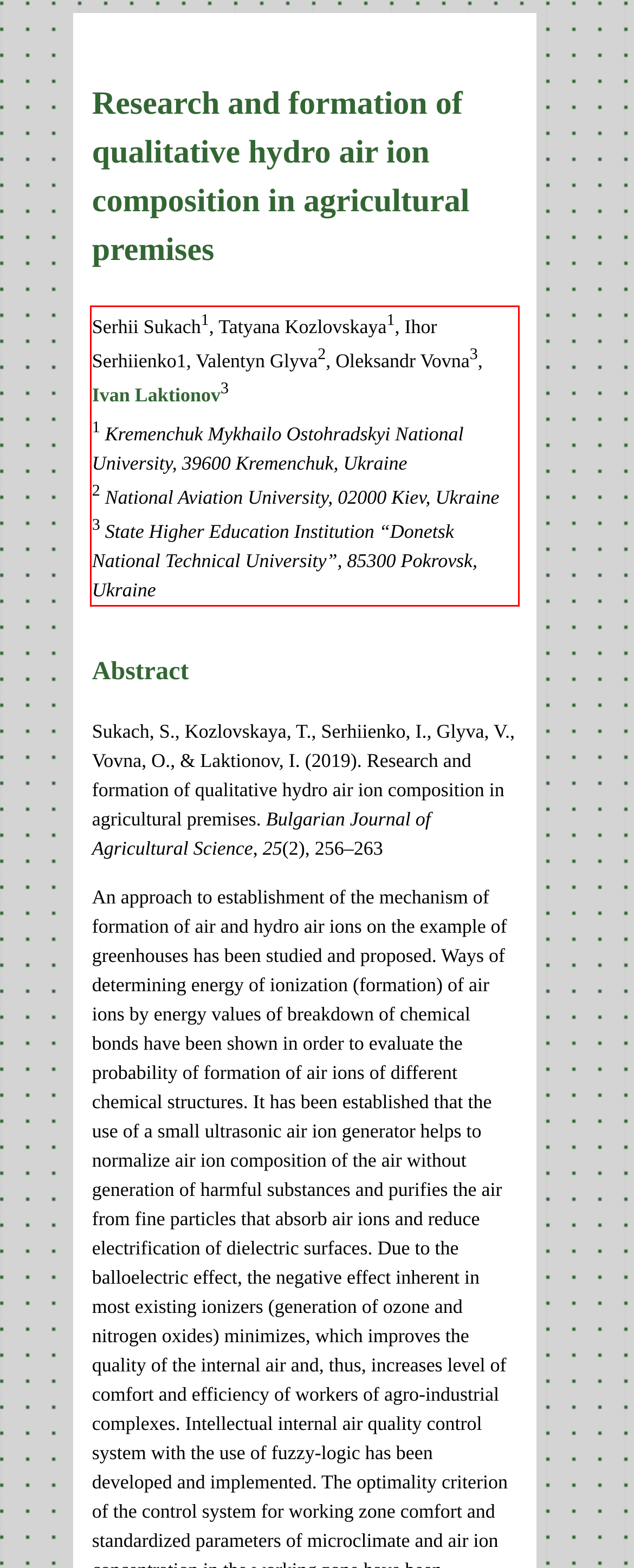You have a screenshot of a webpage with a red bounding box. Identify and extract the text content located inside the red bounding box.

Serhii Sukach1, Tatyana Kozlovskaya1, Ihor Serhiienko1, Valentyn Glyva2, Oleksandr Vovna3, Ivan Laktionov3 1 Kremenchuk Mykhailо Ostohradskyi National University, 39600 Kremenchuk, Ukraine 2 National Aviation University, 02000 Kiev, Ukraine 3 State Higher Education Institution “Donetsk National Technical University”, 85300 Pokrovsk, Ukraine